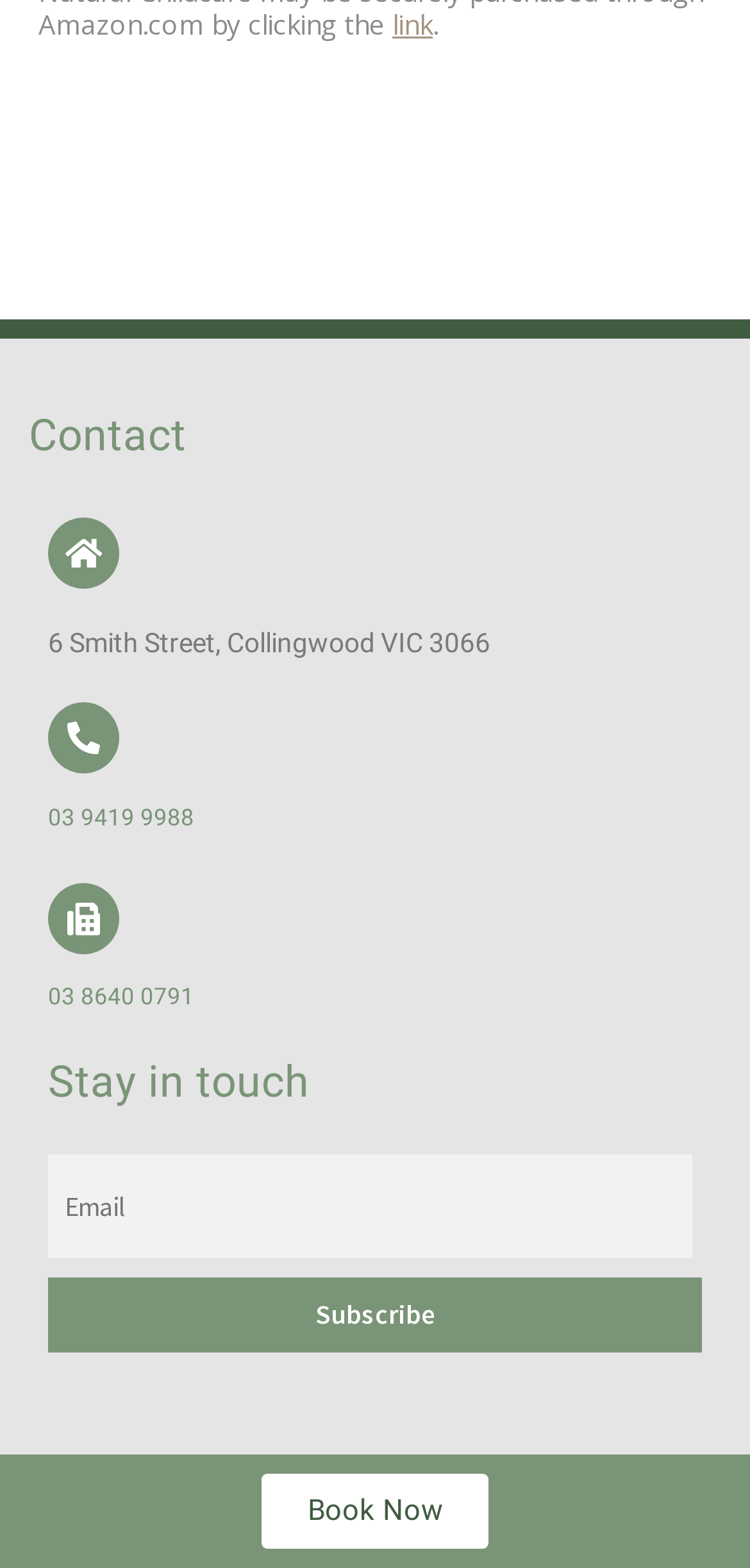What is the link at the bottom of the page for?
Based on the image, provide a one-word or brief-phrase response.

Book Now